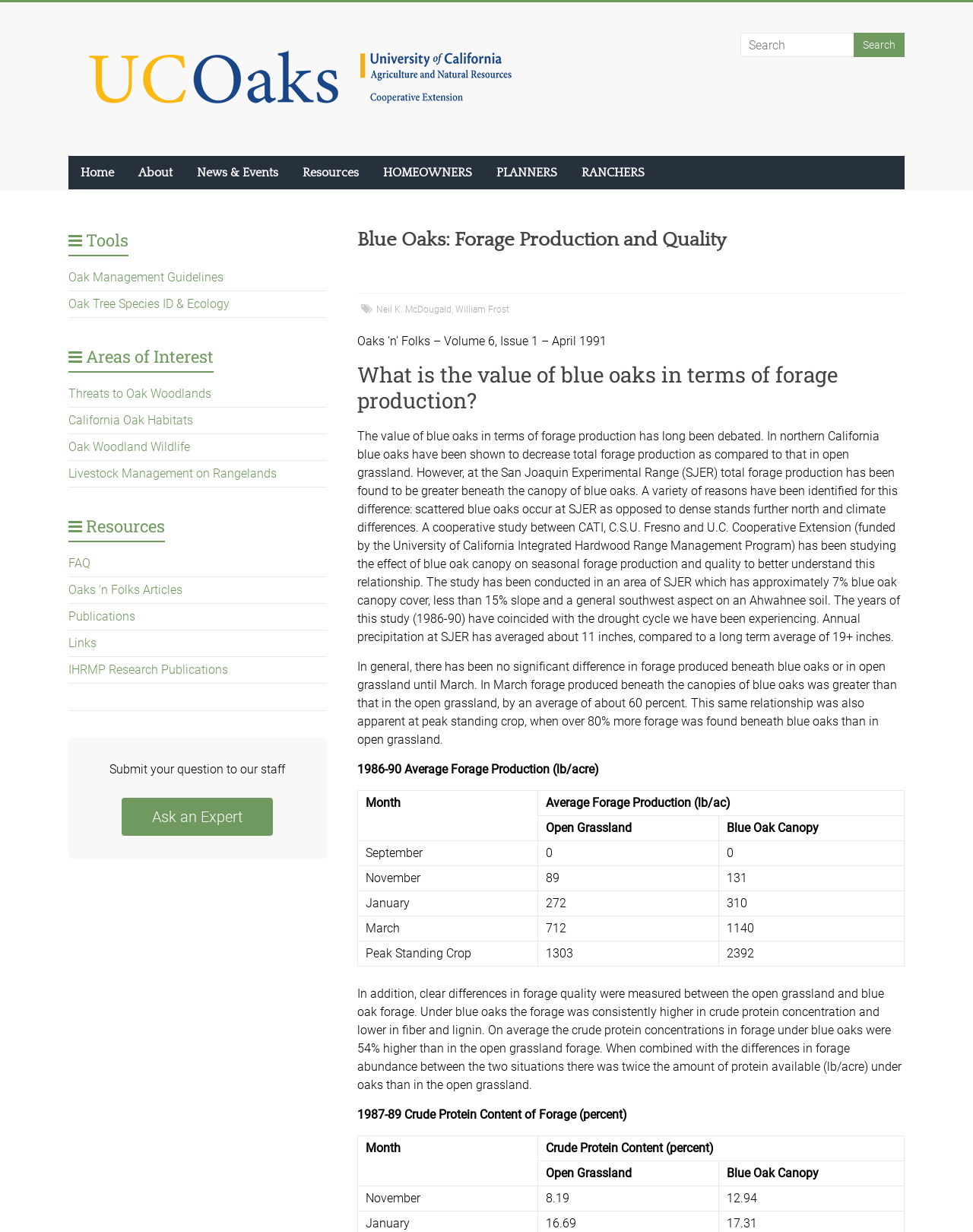Using a single word or phrase, answer the following question: 
What is the average crude protein concentration in forage under blue oaks?

54 percent higher